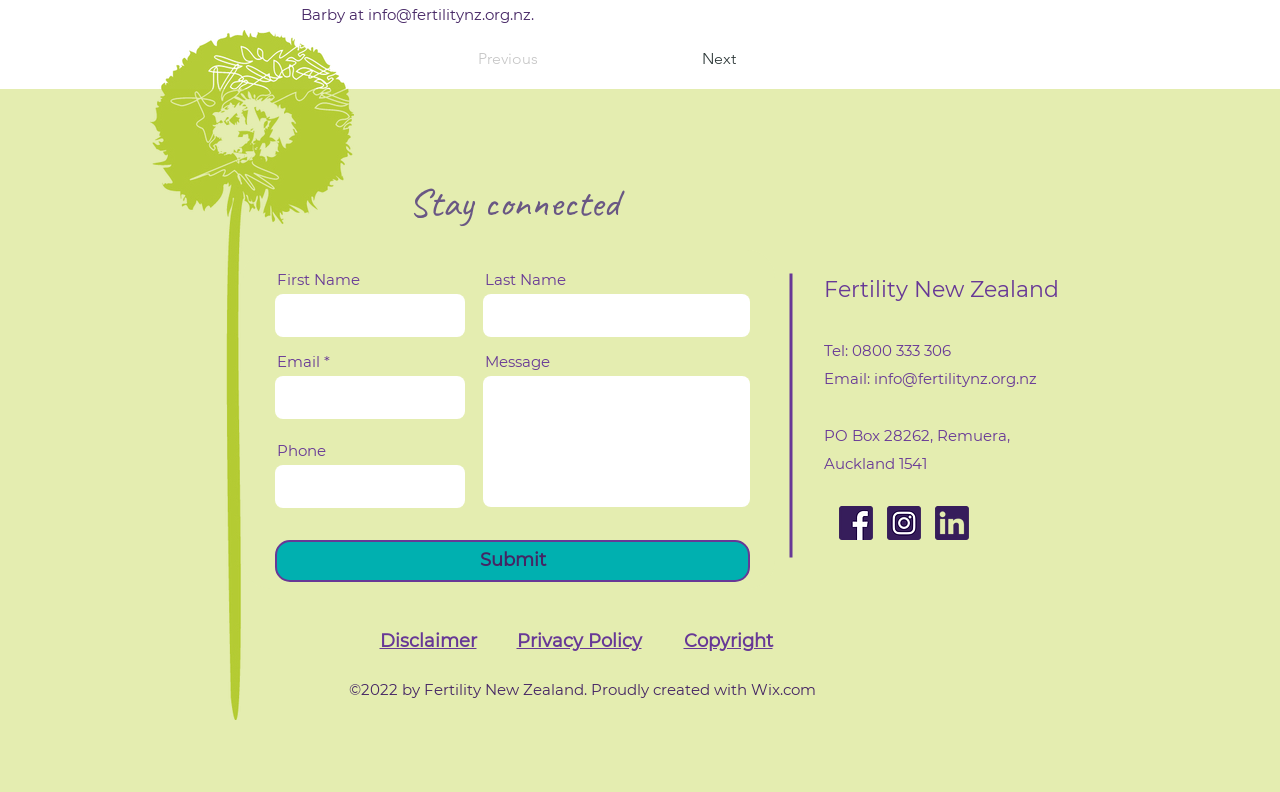Locate the UI element described by Submit and provide its bounding box coordinates. Use the format (top-left x, top-left y, bottom-right x, bottom-right y) with all values as floating point numbers between 0 and 1.

[0.215, 0.682, 0.586, 0.735]